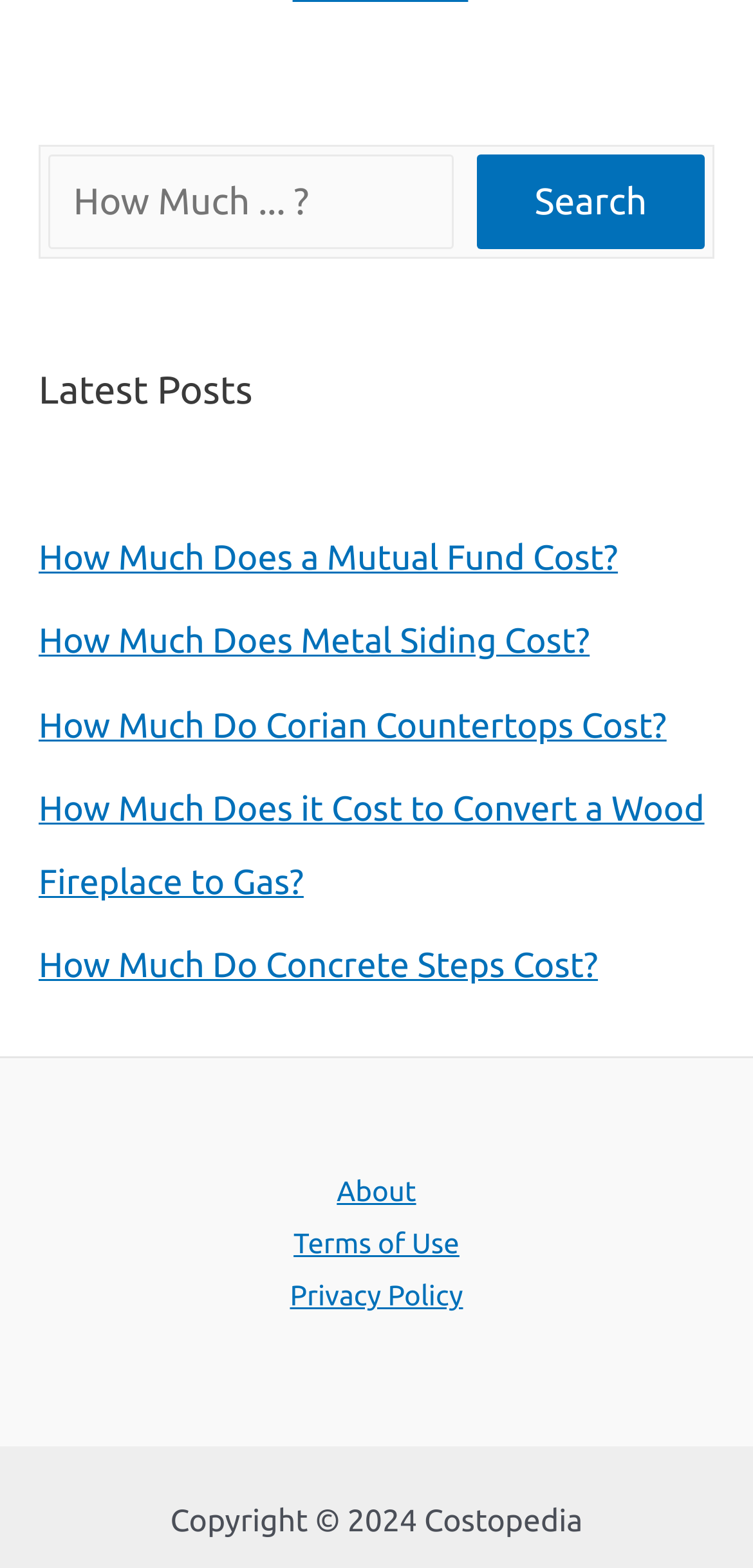Provide a brief response in the form of a single word or phrase:
What is the function of the button next to the search box?

Search